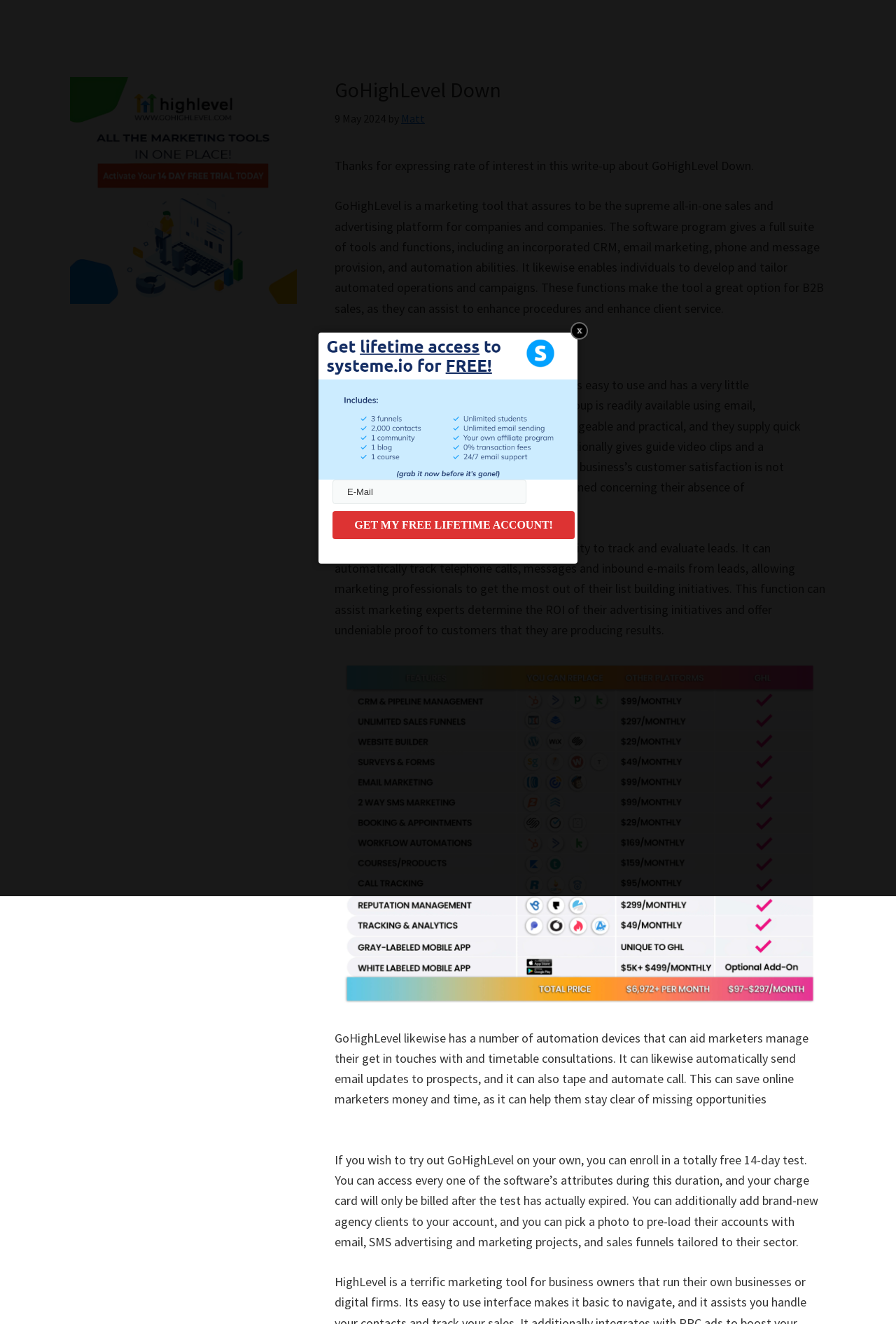Construct a comprehensive caption that outlines the webpage's structure and content.

The webpage is a comprehensive guide to GoHighLevel Down, a marketing tool that offers an all-in-one sales and advertising platform for businesses and companies. At the top of the page, there is a header section with a title "GoHighLevel Down" and a timestamp "9 May 2024" along with the author's name "Matt". 

Below the header section, there is a brief introduction to GoHighLevel, describing its features and benefits. The introduction is followed by a section titled "Advantages", which highlights the ease of use, customer support, and lead tracking capabilities of GoHighLevel. 

The page then continues to describe the automation tools of GoHighLevel, including its ability to manage contacts, schedule consultations, and send email updates to prospects. 

Further down the page, there is a section titled "GoHighLevel Down" which appears to be a call-to-action, encouraging readers to try out GoHighLevel with a free 14-day trial. 

On the right side of the page, there is a primary sidebar with a heading "Primary Sidebar" and a link. 

At the bottom of the page, there is a form with a textbox labeled "E-Mail" and a button "GET MY FREE LIFETIME ACCOUNT!".